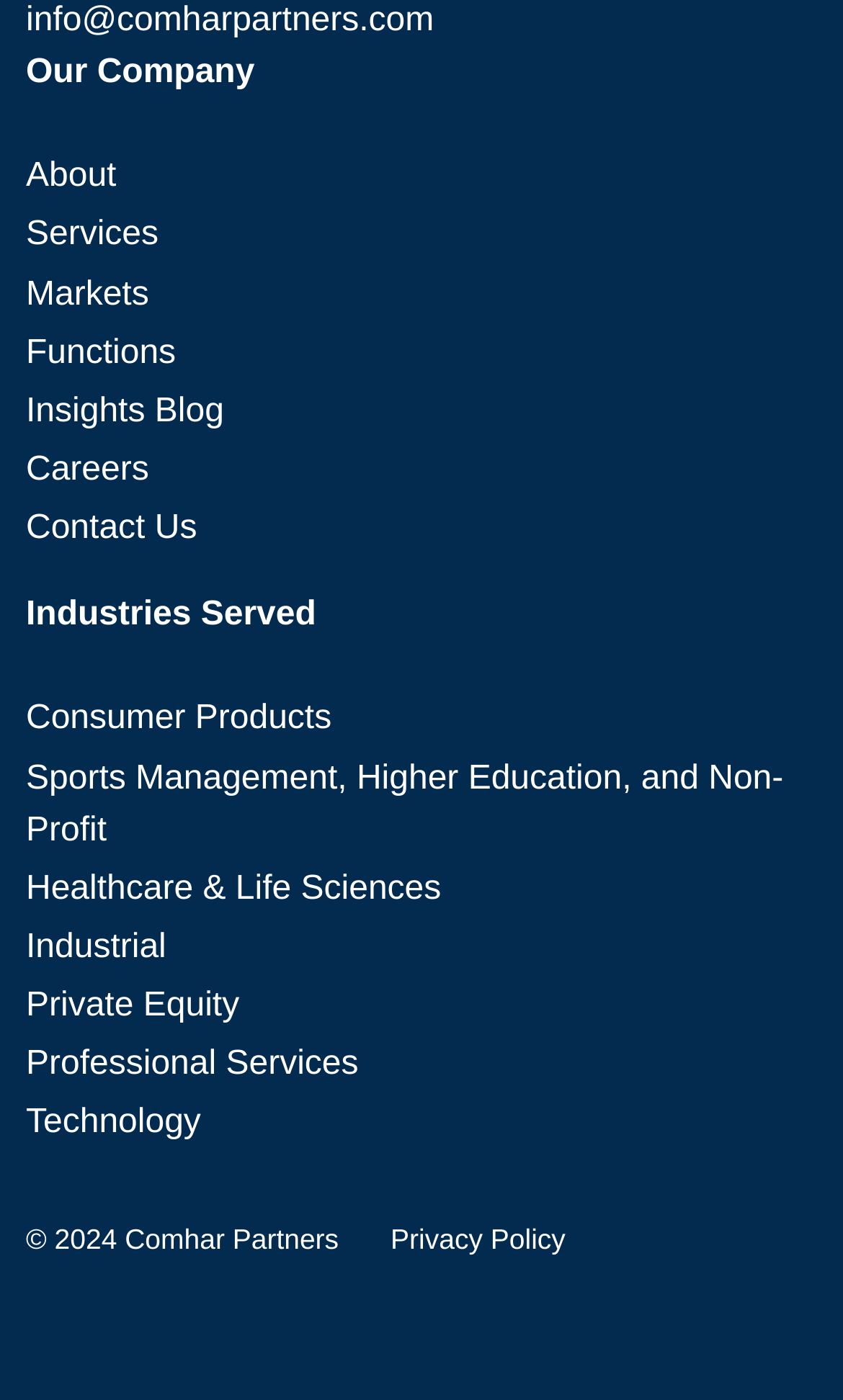How many links are in the main menu?
Please look at the screenshot and answer using one word or phrase.

7